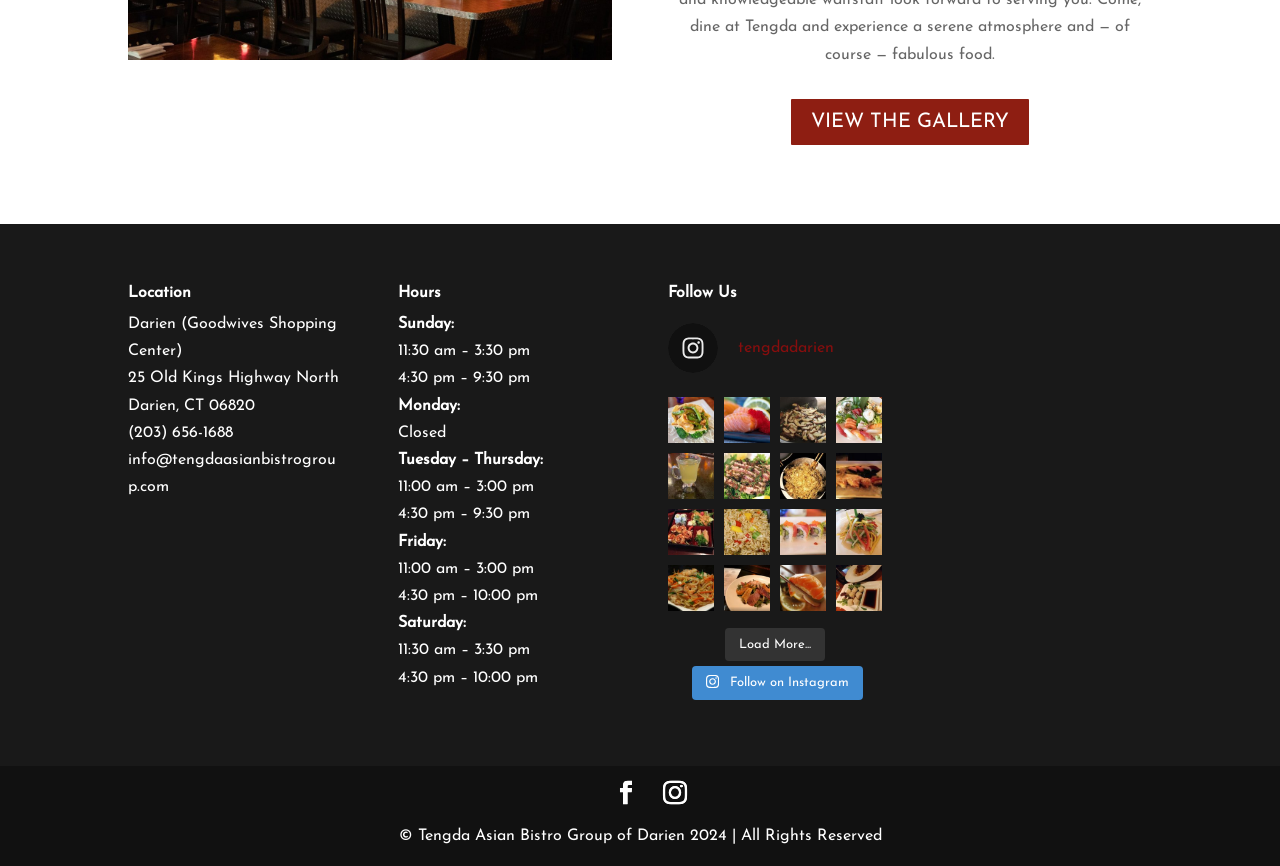Determine the bounding box coordinates of the clickable region to carry out the instruction: "Follow on Instagram".

[0.541, 0.769, 0.674, 0.808]